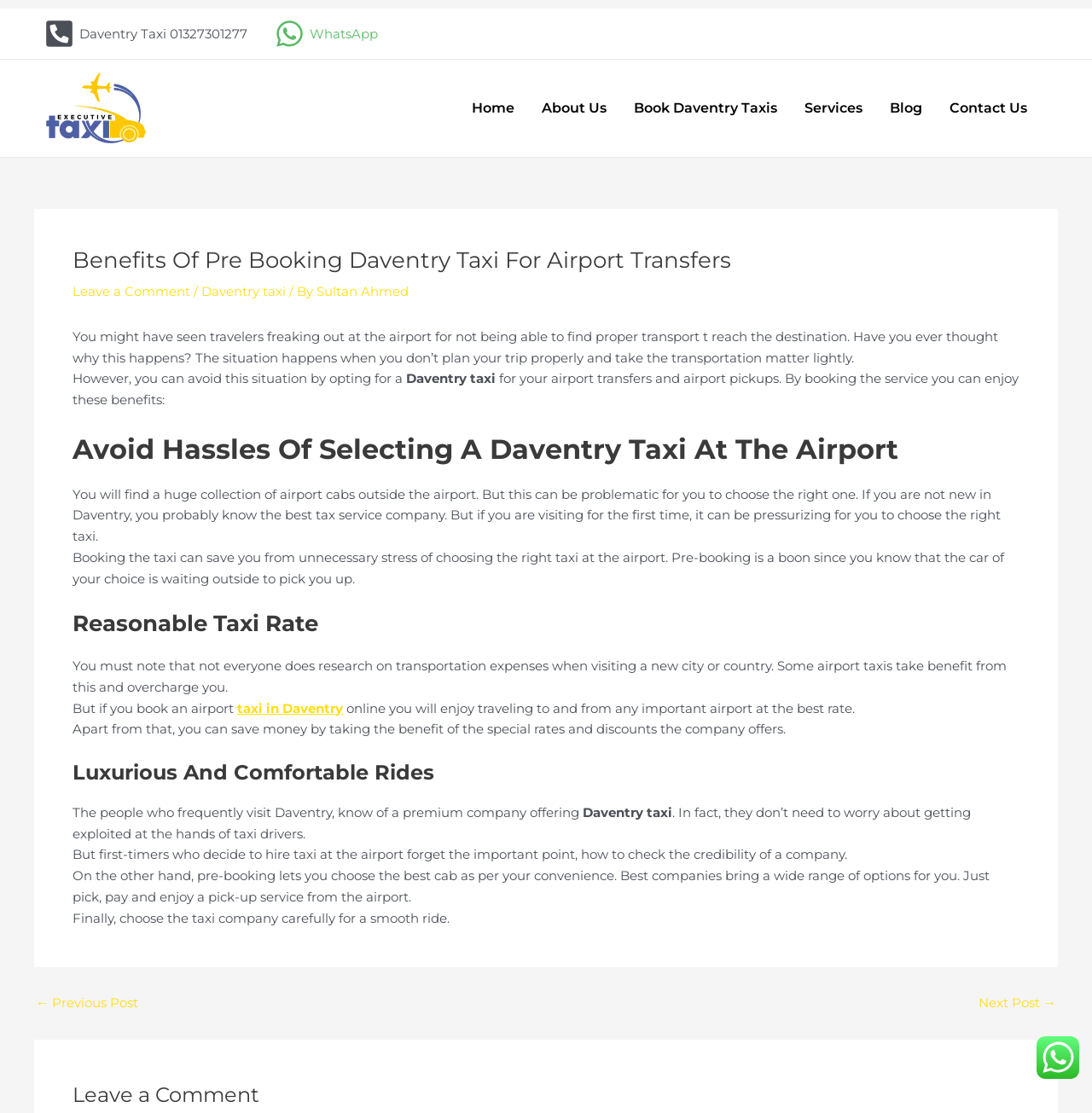What is the advantage of booking a taxi online?
Using the image, provide a detailed and thorough answer to the question.

According to the webpage, one of the advantages of booking a taxi online is that you can enjoy traveling to and from any important airport at the best rate. This is mentioned in the text that discusses the benefits of pre-booking a taxi.